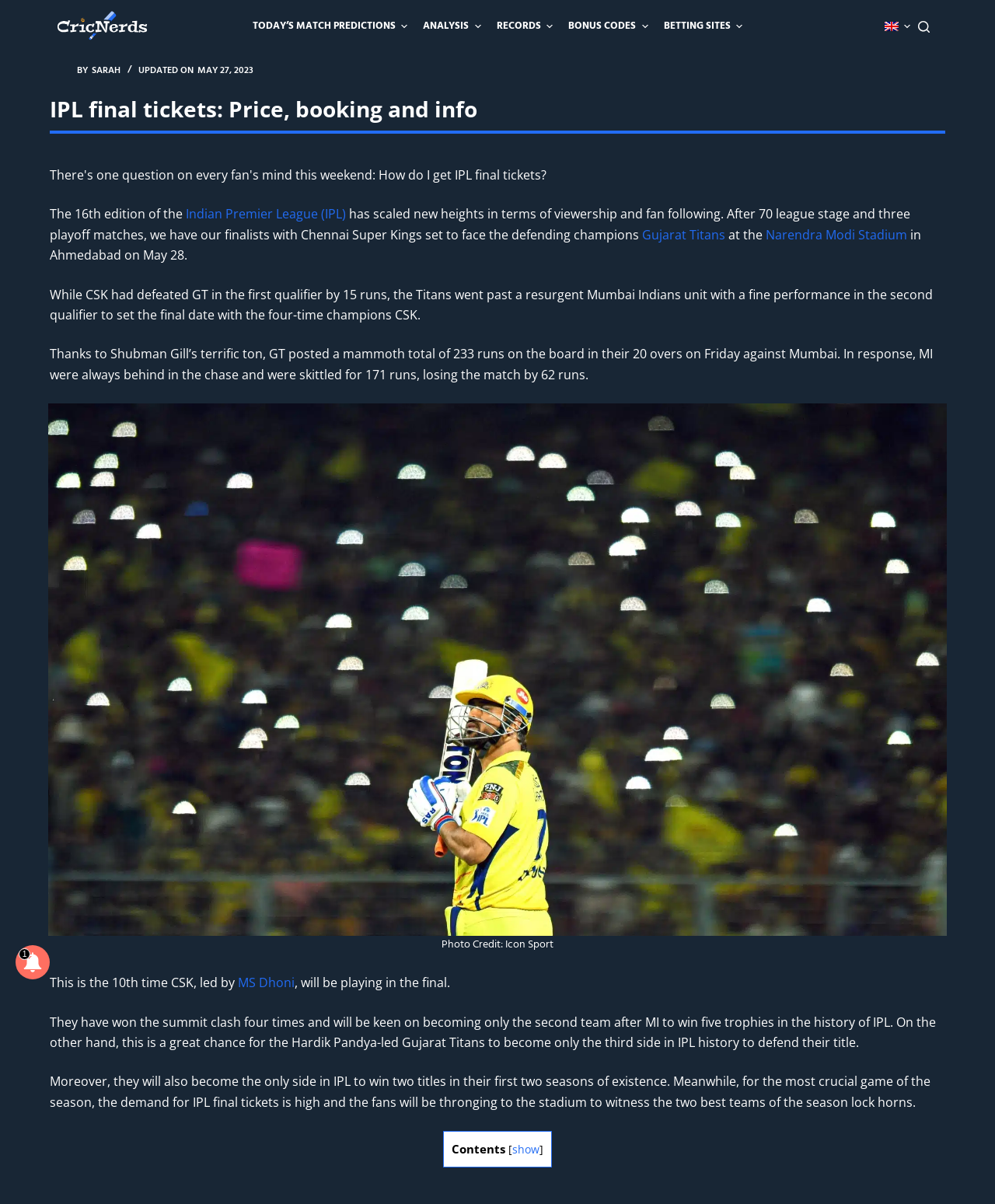Please locate the bounding box coordinates for the element that should be clicked to achieve the following instruction: "Click on the 'Skip to content' link". Ensure the coordinates are given as four float numbers between 0 and 1, i.e., [left, top, right, bottom].

[0.0, 0.0, 0.031, 0.013]